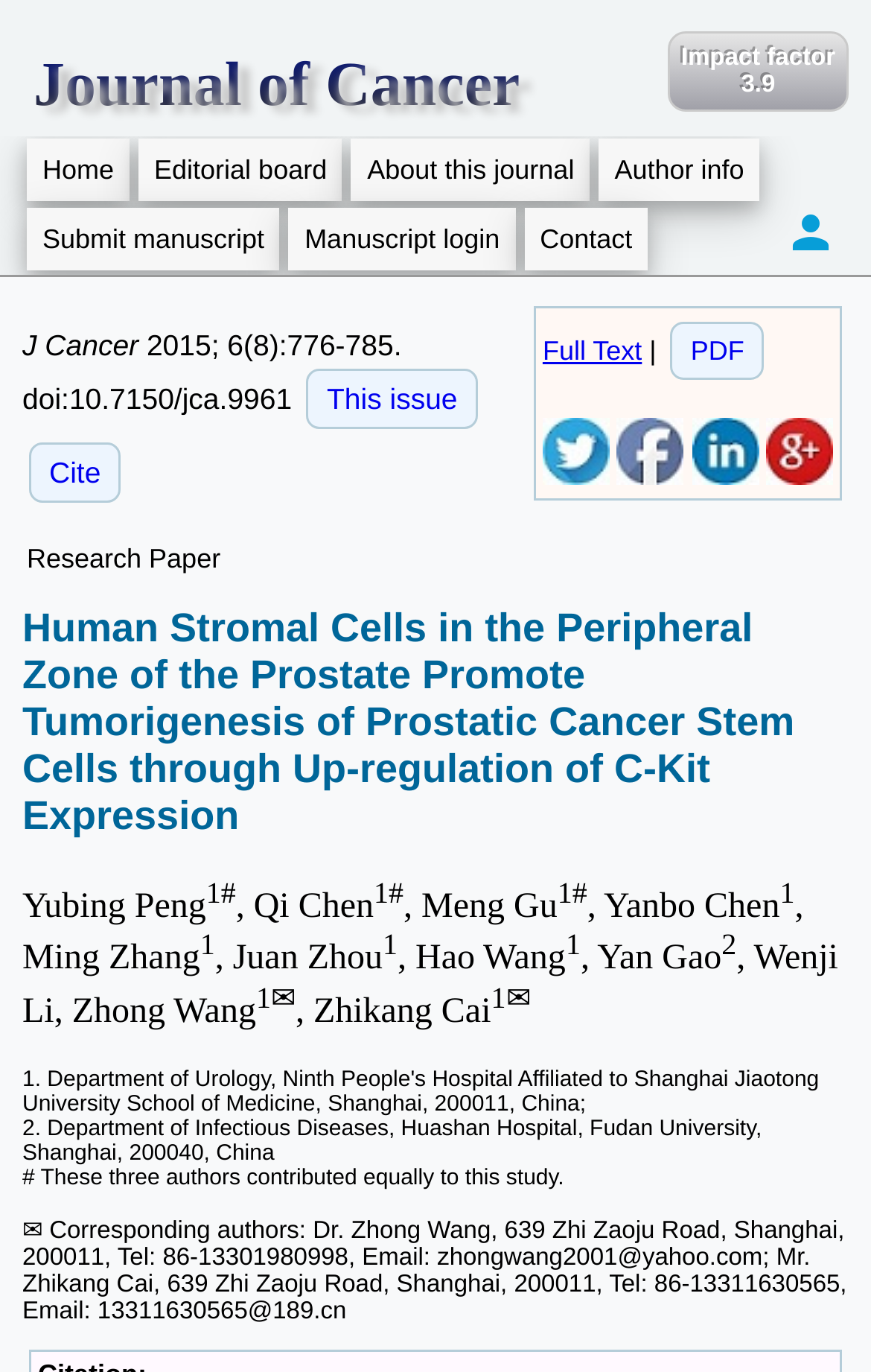What is the DOI of this research paper?
Answer the question in as much detail as possible.

I found the DOI by looking at the section below the title of the research paper, where it says '2015; 6(8):776-785. doi:10.7150/jca.9961'.